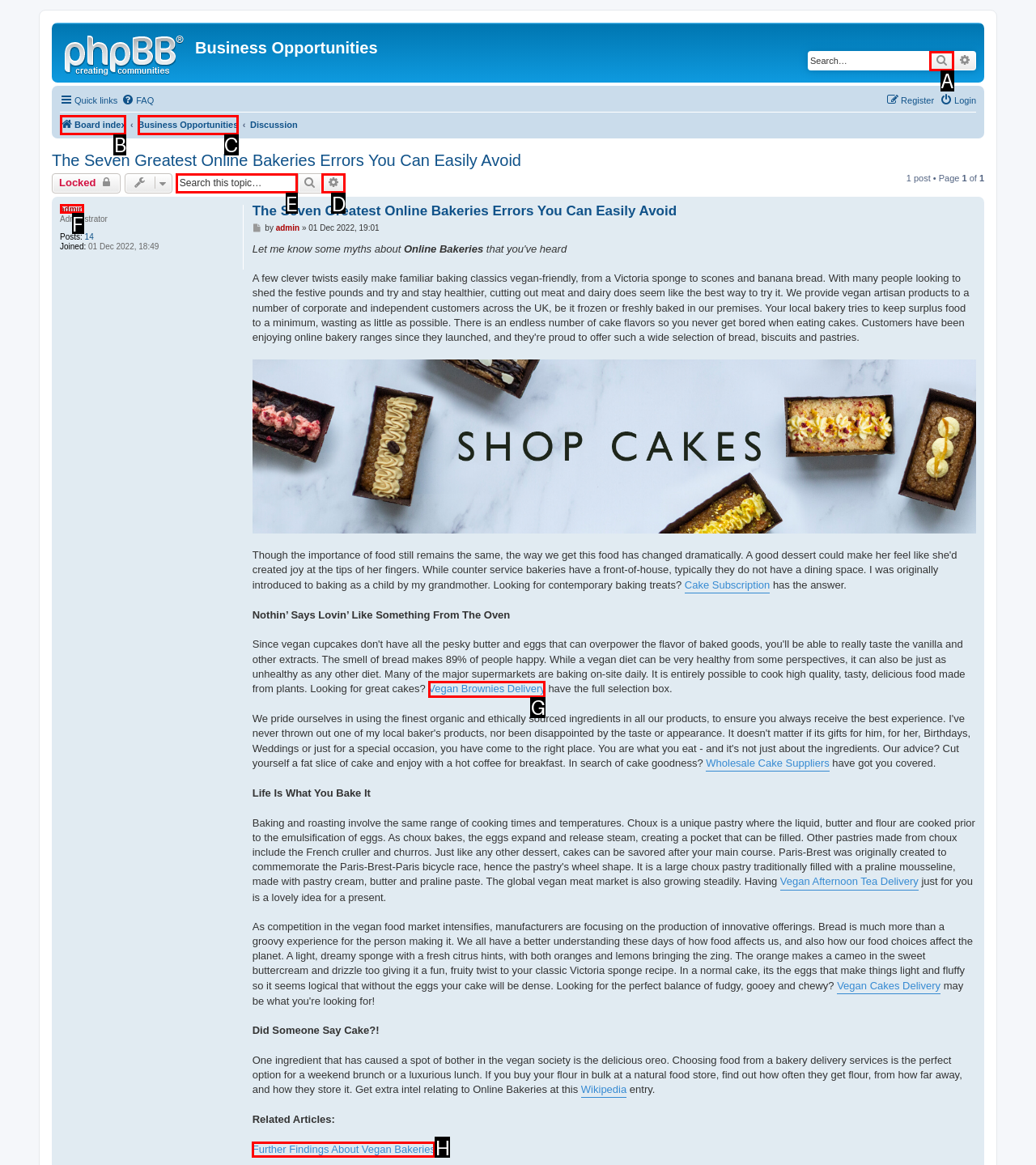Identify the HTML element to click to execute this task: Search this topic Respond with the letter corresponding to the proper option.

E